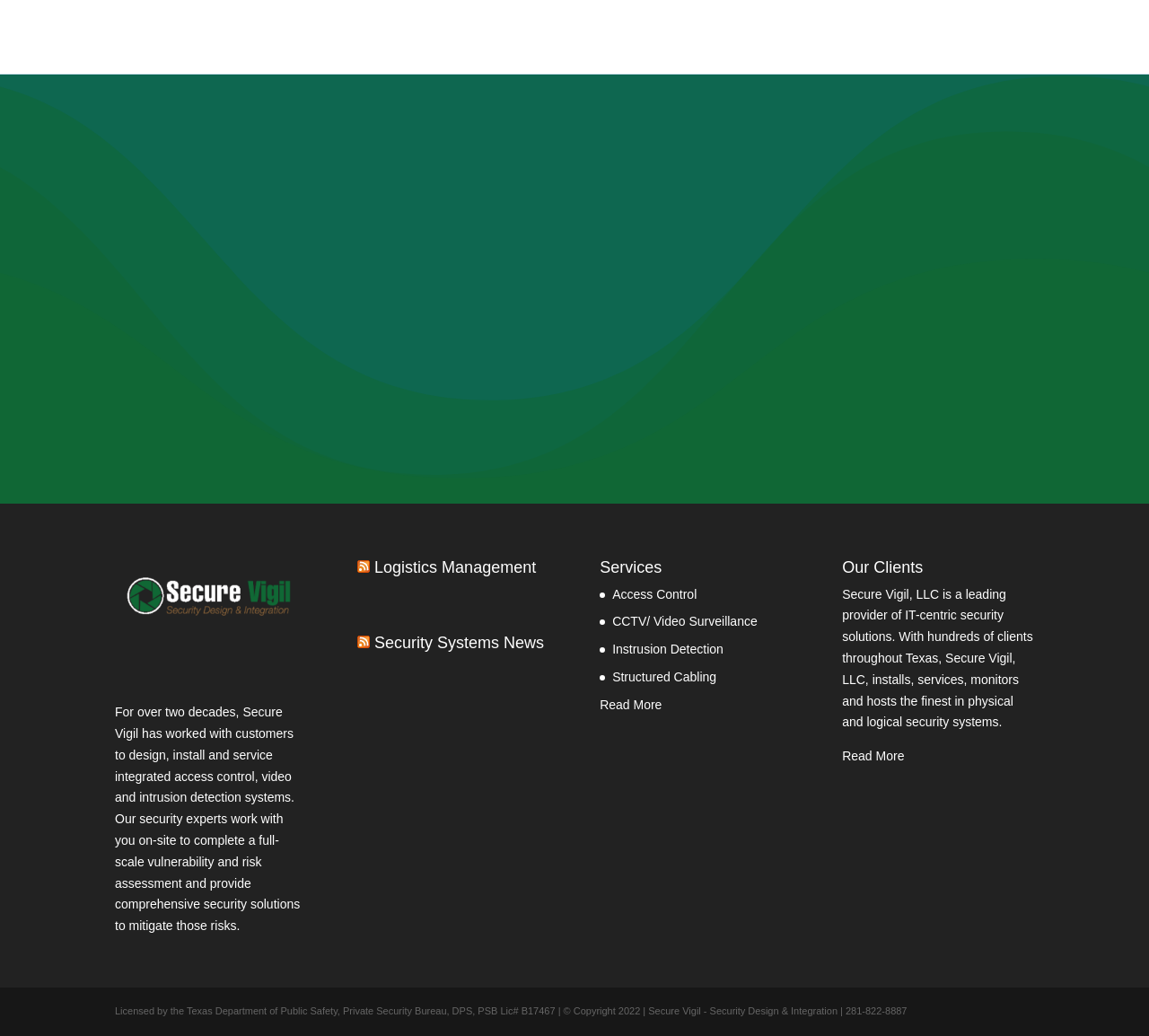What is the name of the company?
Analyze the image and provide a thorough answer to the question.

The company name can be found in the 'Our Clients' section of the webpage, which mentions 'Secure Vigil, LLC is a leading provider of IT-centric security solutions'.